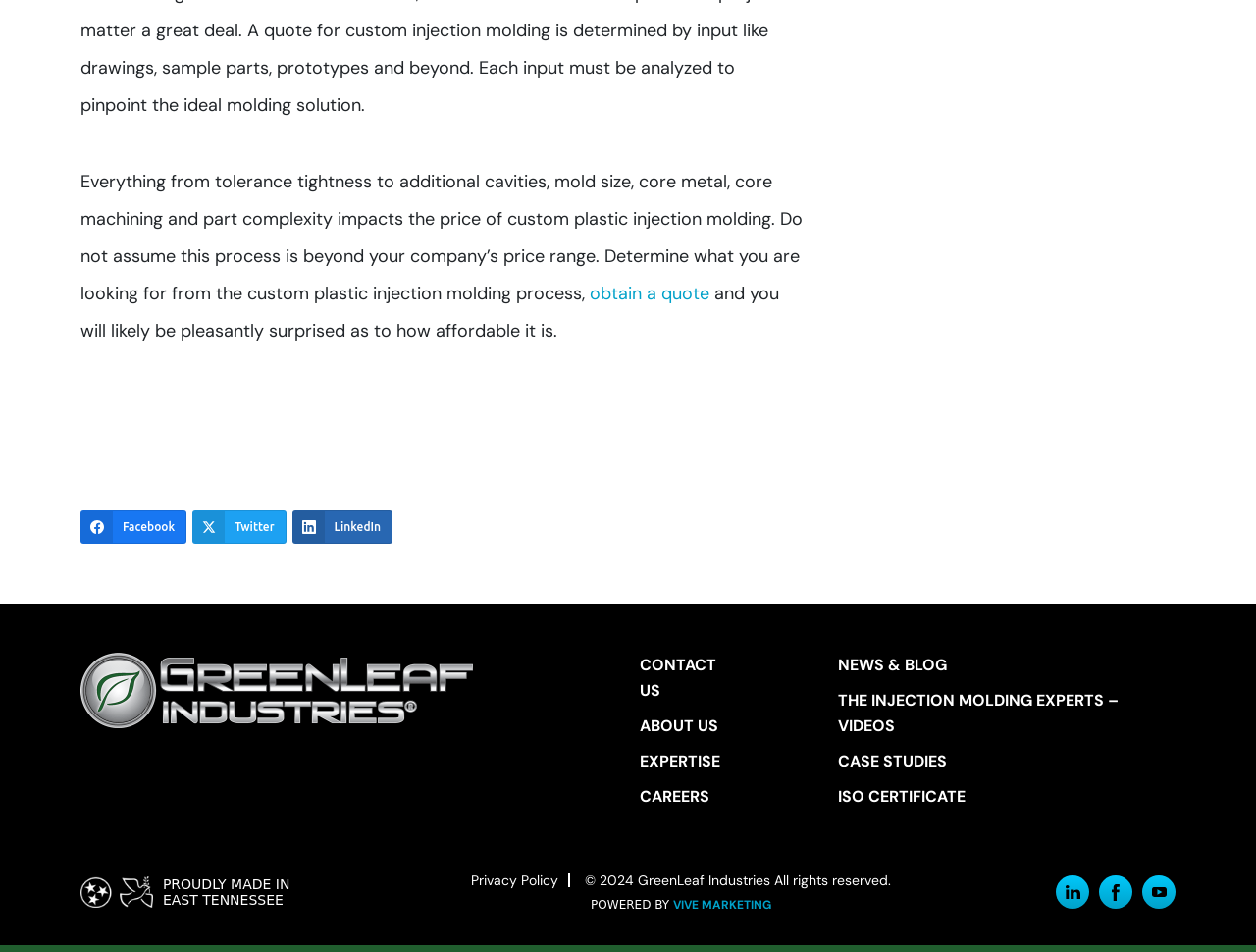Using the element description obtain a quote, predict the bounding box coordinates for the UI element. Provide the coordinates in (top-left x, top-left y, bottom-right x, bottom-right y) format with values ranging from 0 to 1.

[0.47, 0.296, 0.565, 0.321]